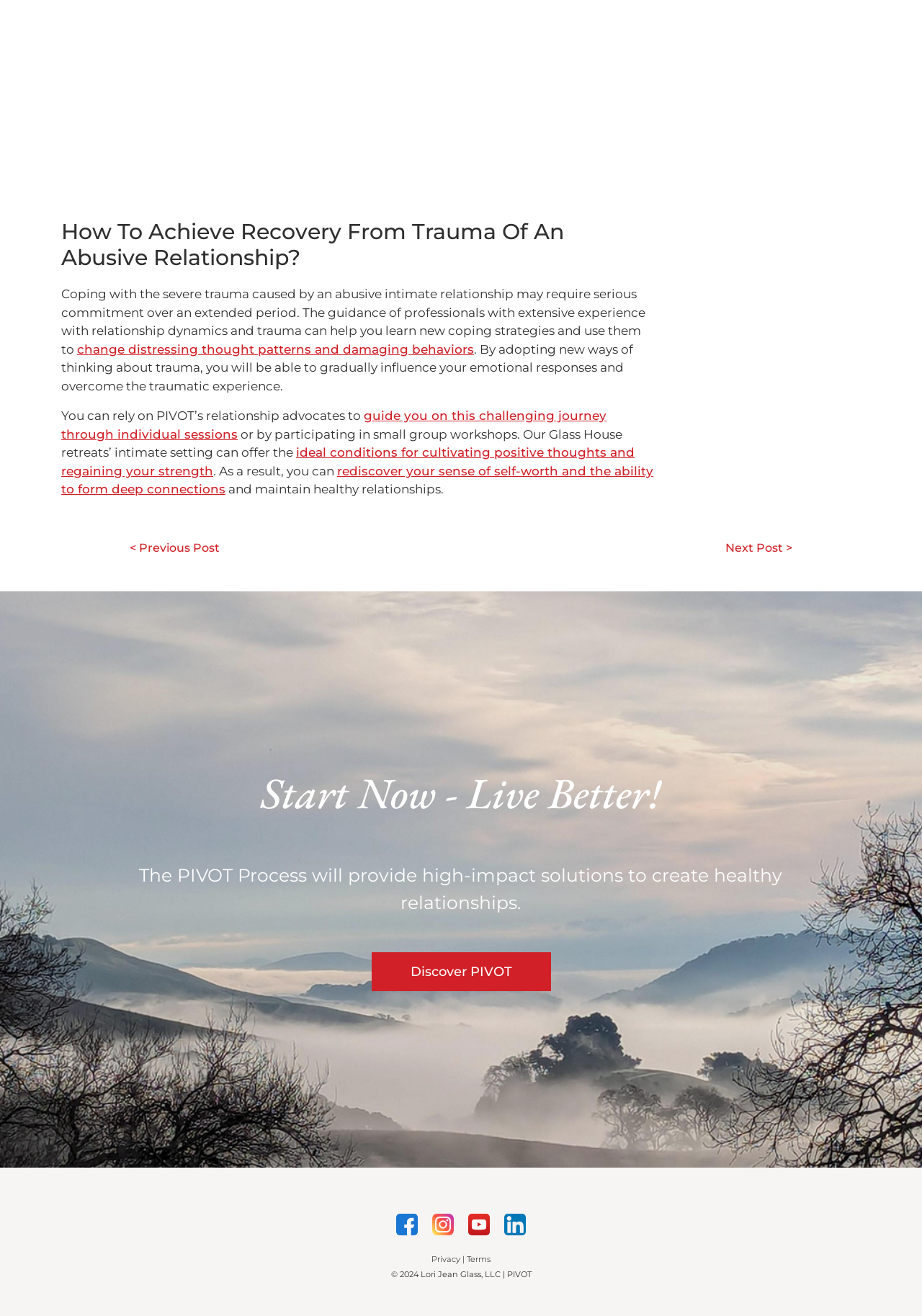What is the name of the organization offering guidance? Please answer the question using a single word or phrase based on the image.

PIVOT